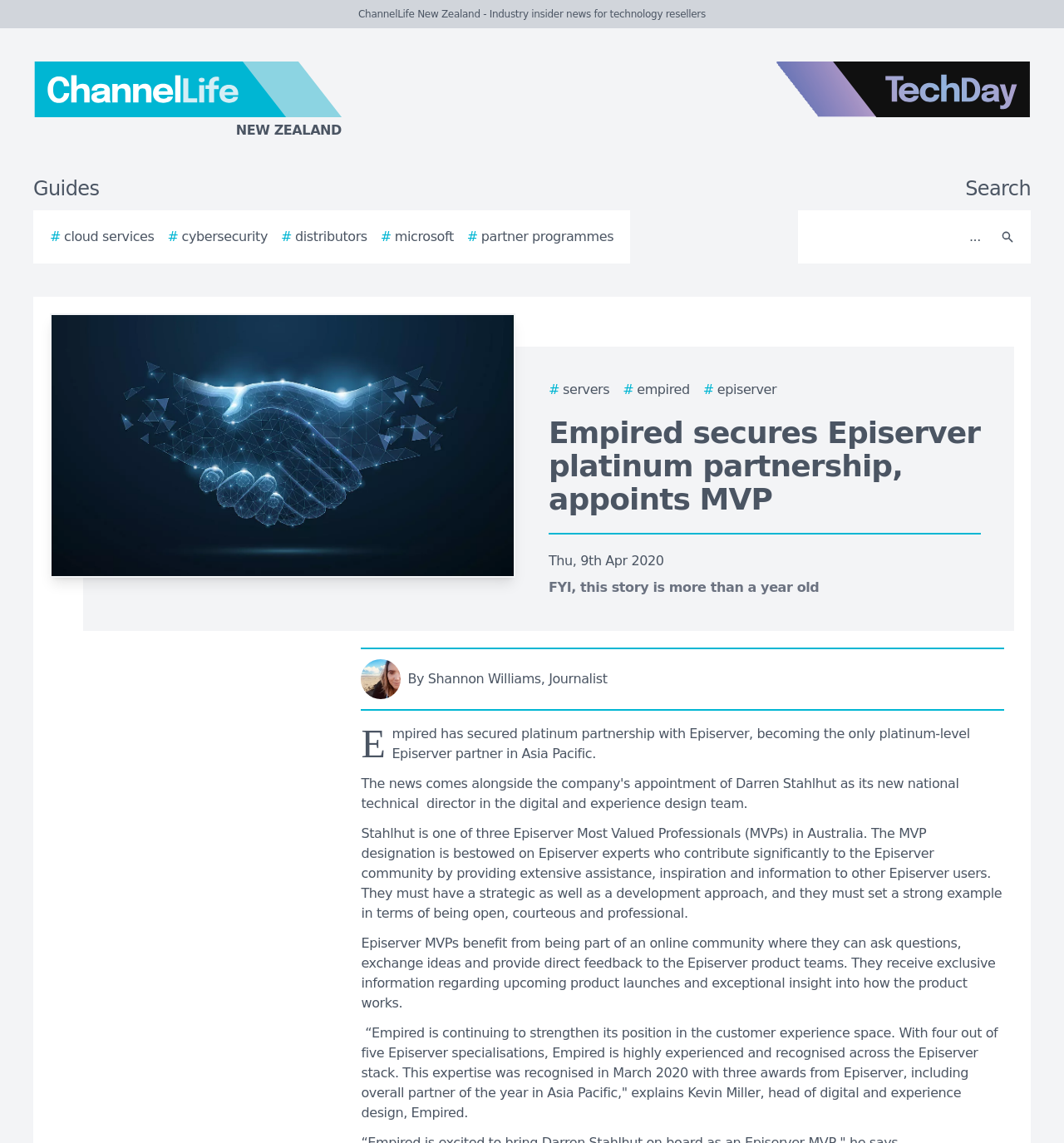What is the topic of the guides section?
Please answer the question with as much detail as possible using the screenshot.

I found the guides section on the top navigation bar, which contains links to various topics, including cloud services, cybersecurity, distributors, microsoft, and partner programmes.